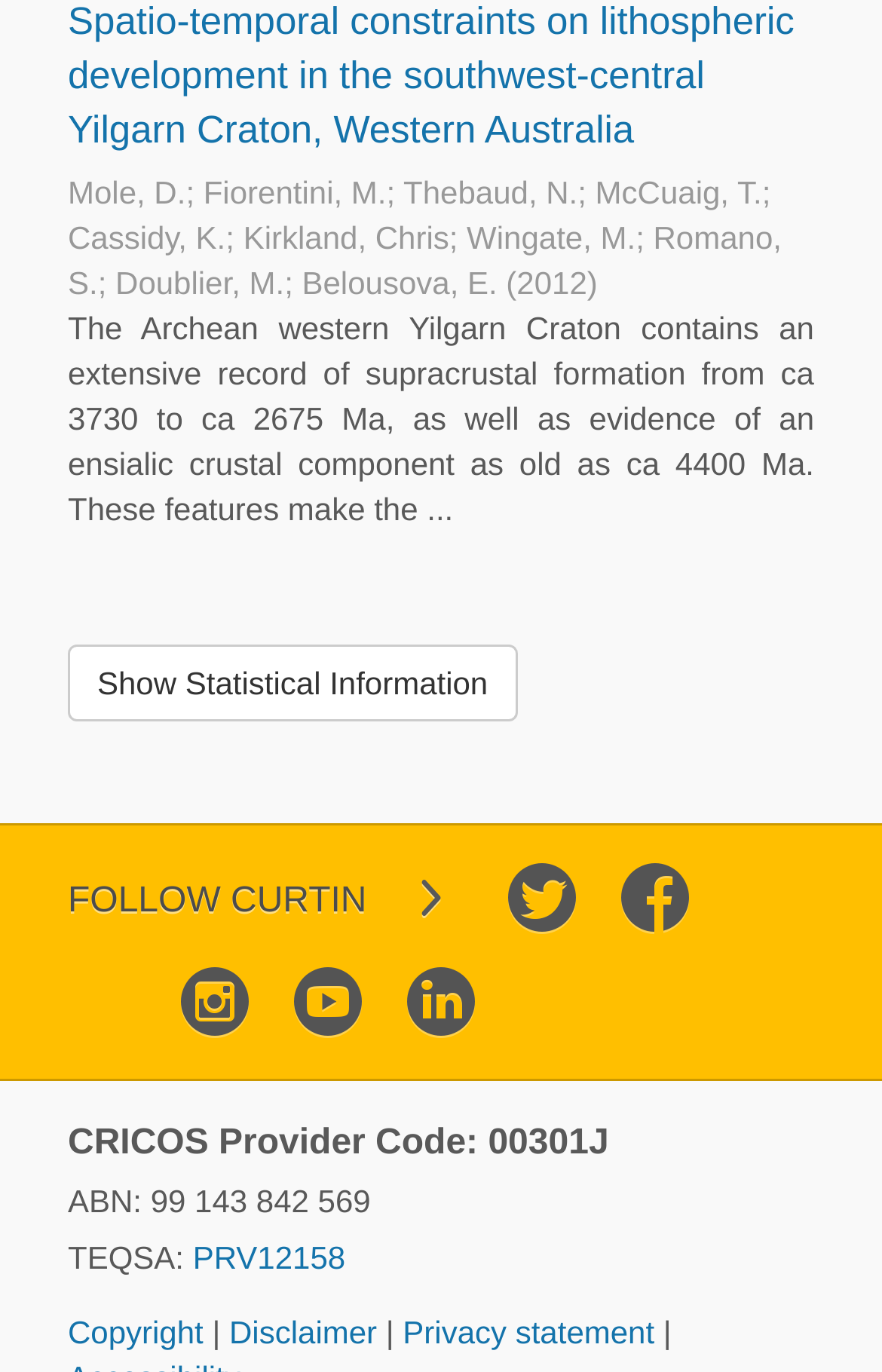Can you specify the bounding box coordinates of the area that needs to be clicked to fulfill the following instruction: "Check CRICOS Provider Code"?

[0.077, 0.82, 0.69, 0.848]